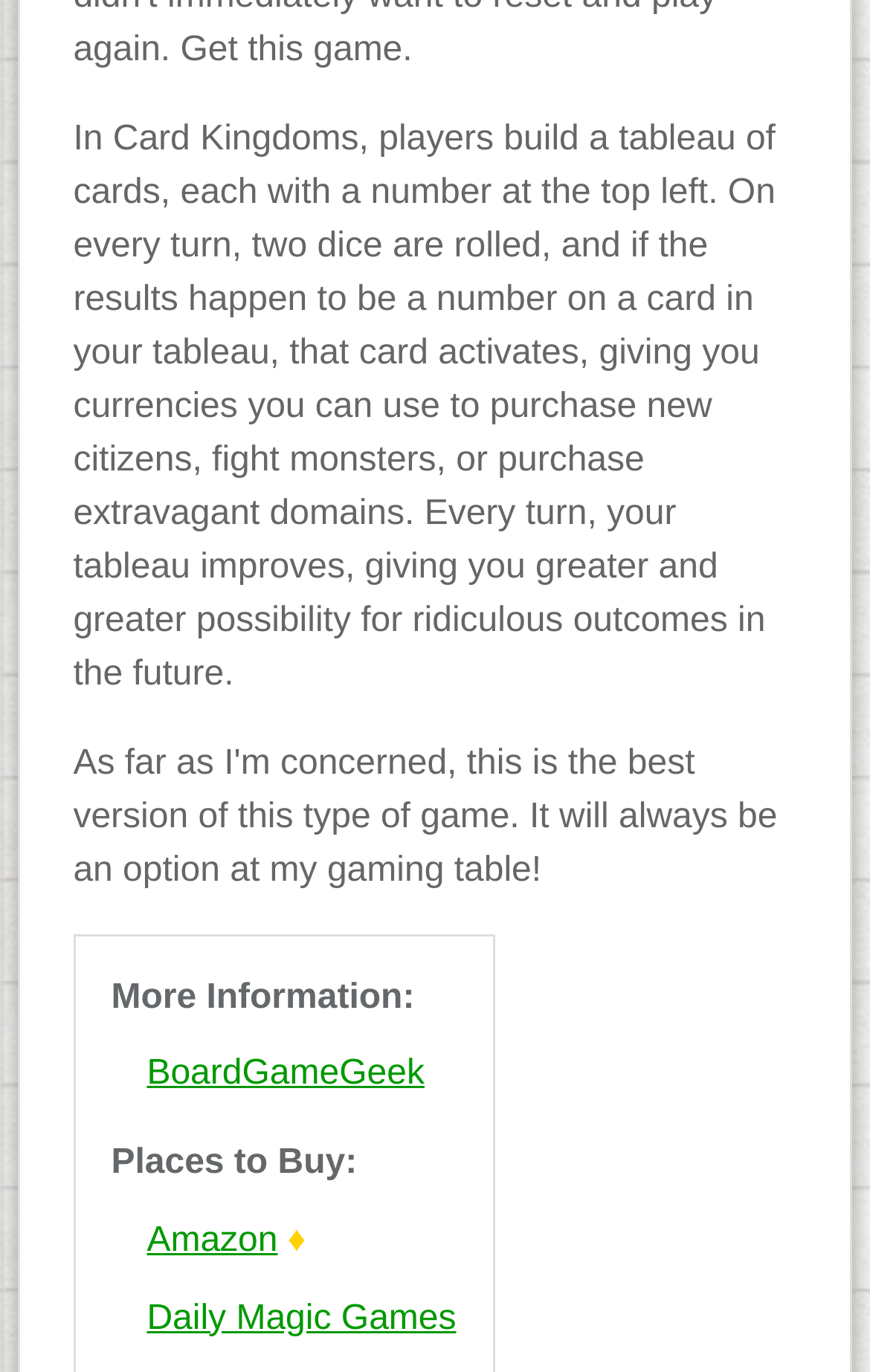What is the purpose of purchasing from the Amazon link?
Please give a well-detailed answer to the question.

According to the DescriptionListDetail element, purchasing from the Amazon link helps support Atomic Game Theory, which suggests that the website is affiliated with Atomic Game Theory and encourages users to buy from that link.